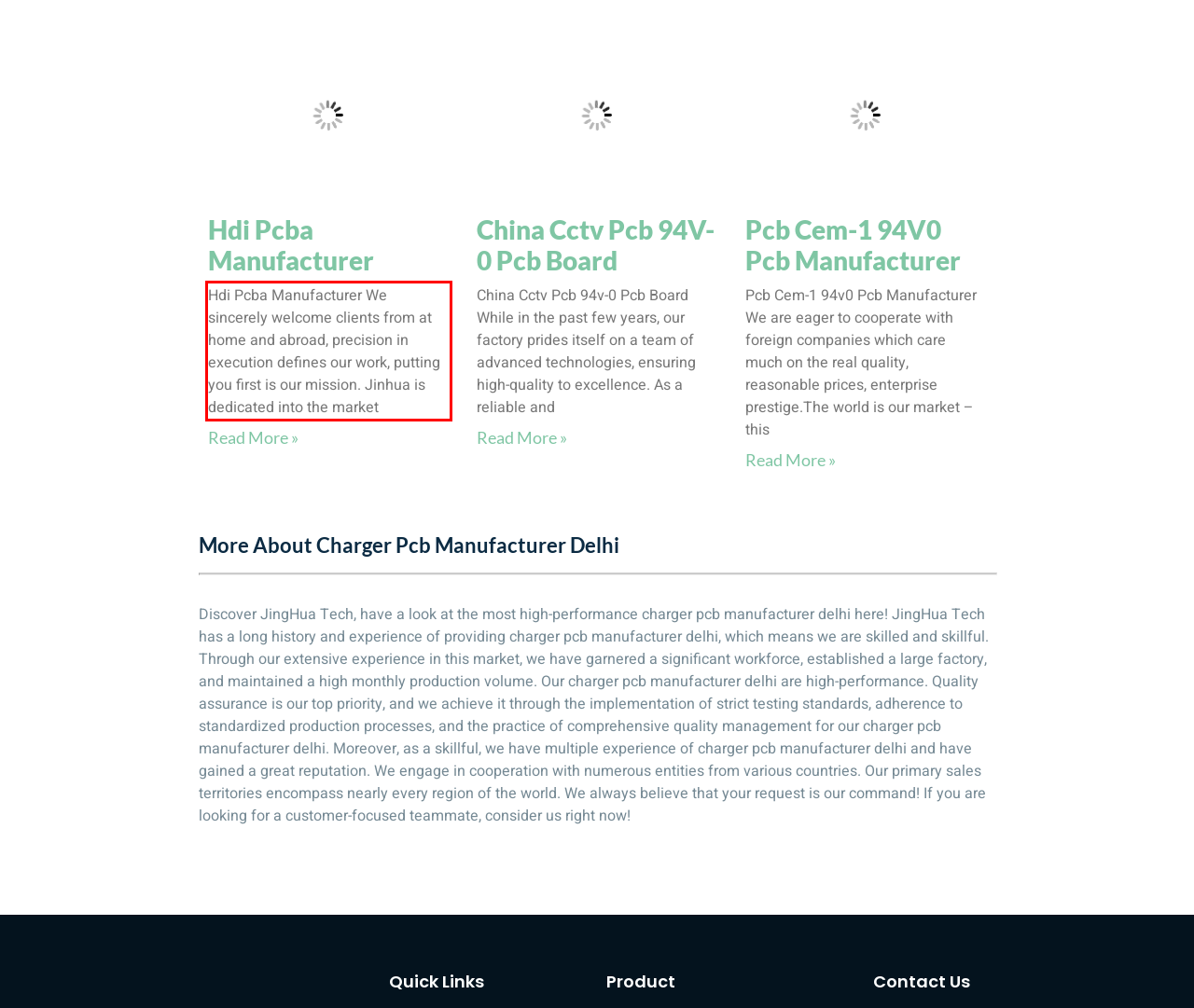Identify the red bounding box in the webpage screenshot and perform OCR to generate the text content enclosed.

Hdi Pcba Manufacturer We sincerely welcome clients from at home and abroad, precision in execution defines our work, putting you first is our mission. Jinhua is dedicated into the market